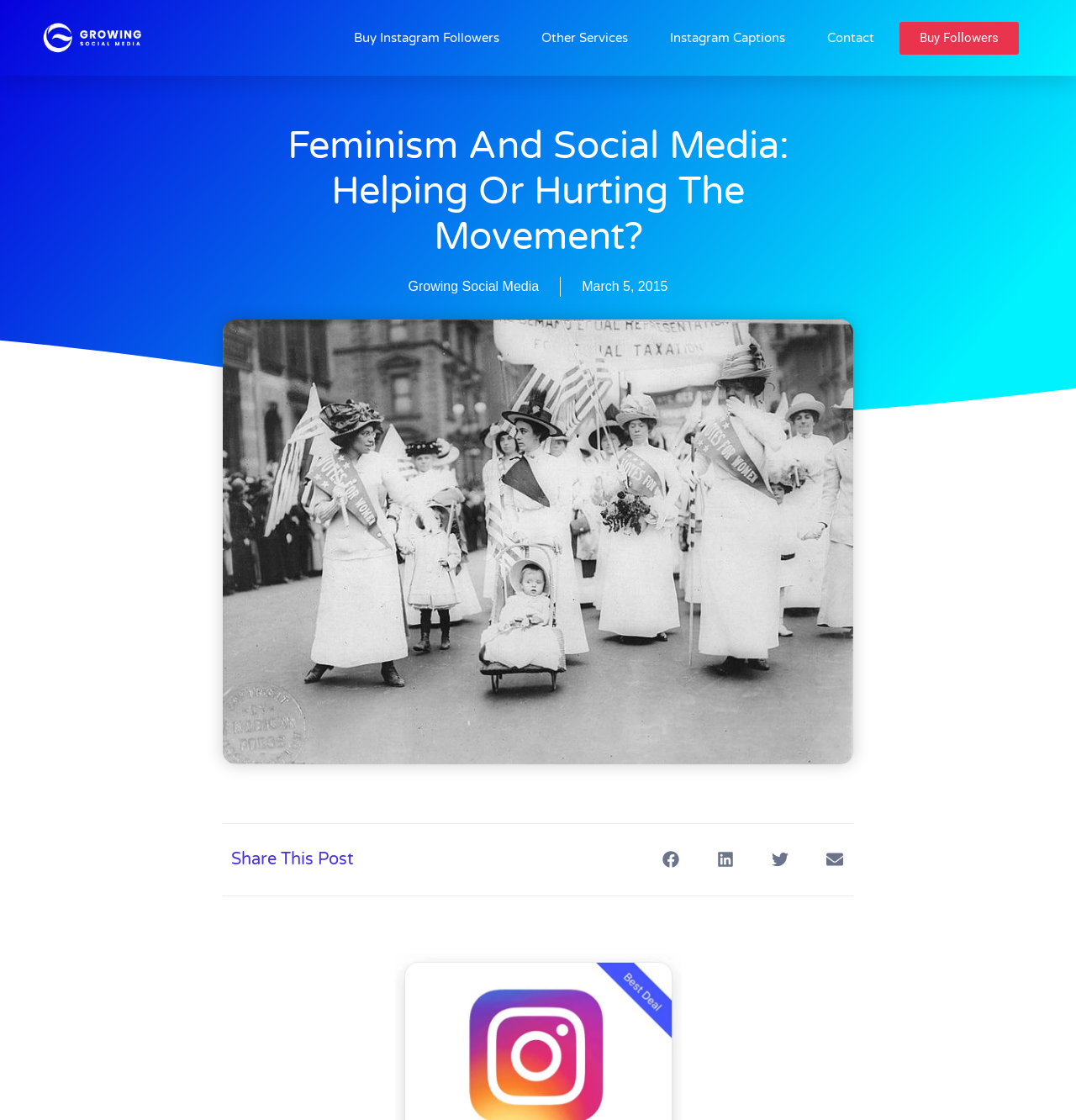Please identify the bounding box coordinates of the element that needs to be clicked to perform the following instruction: "Send an email to deals@centrifugeworld.com".

None